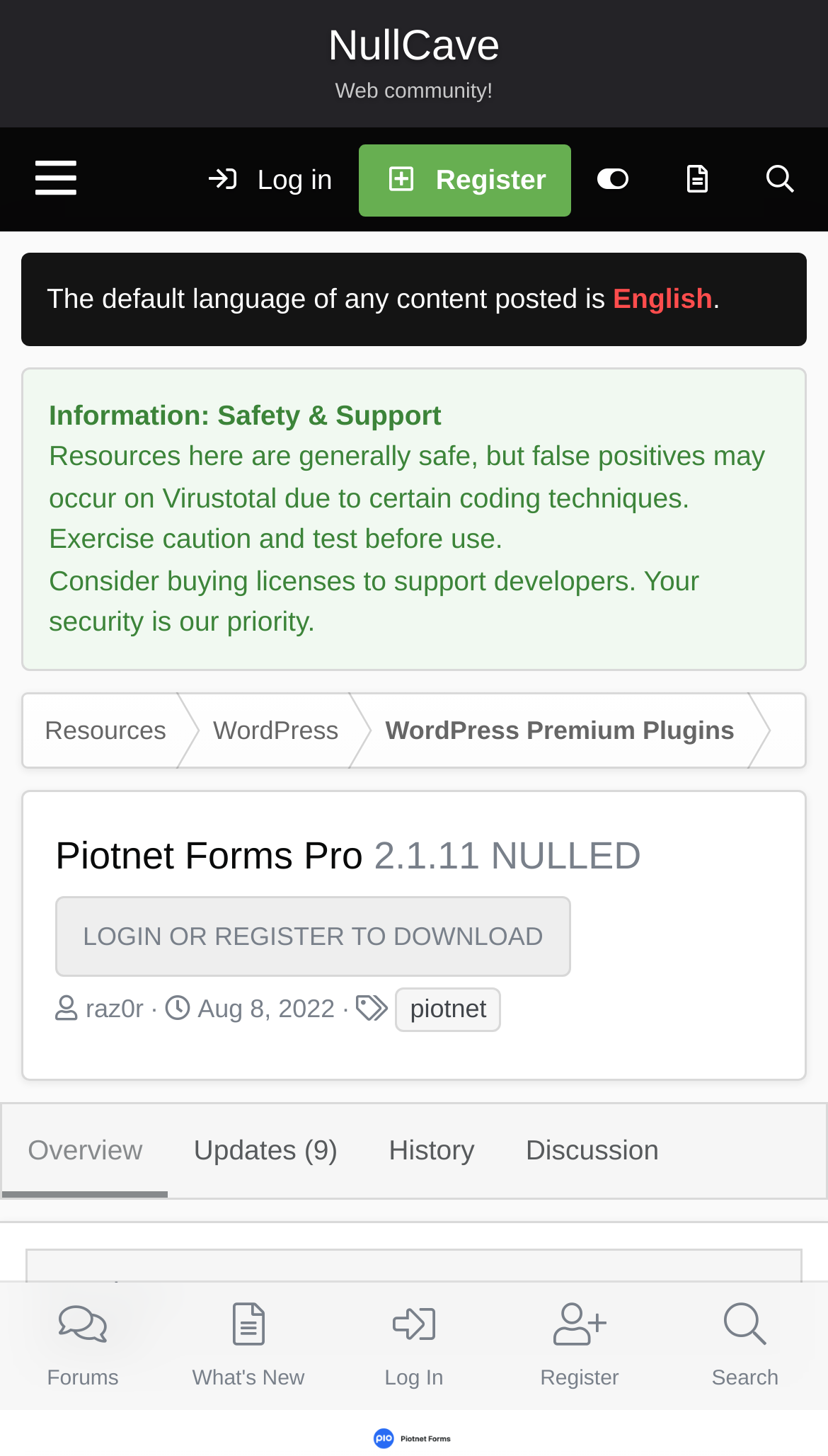What is the author of the plugin?
Using the image provided, answer with just one word or phrase.

raz0r